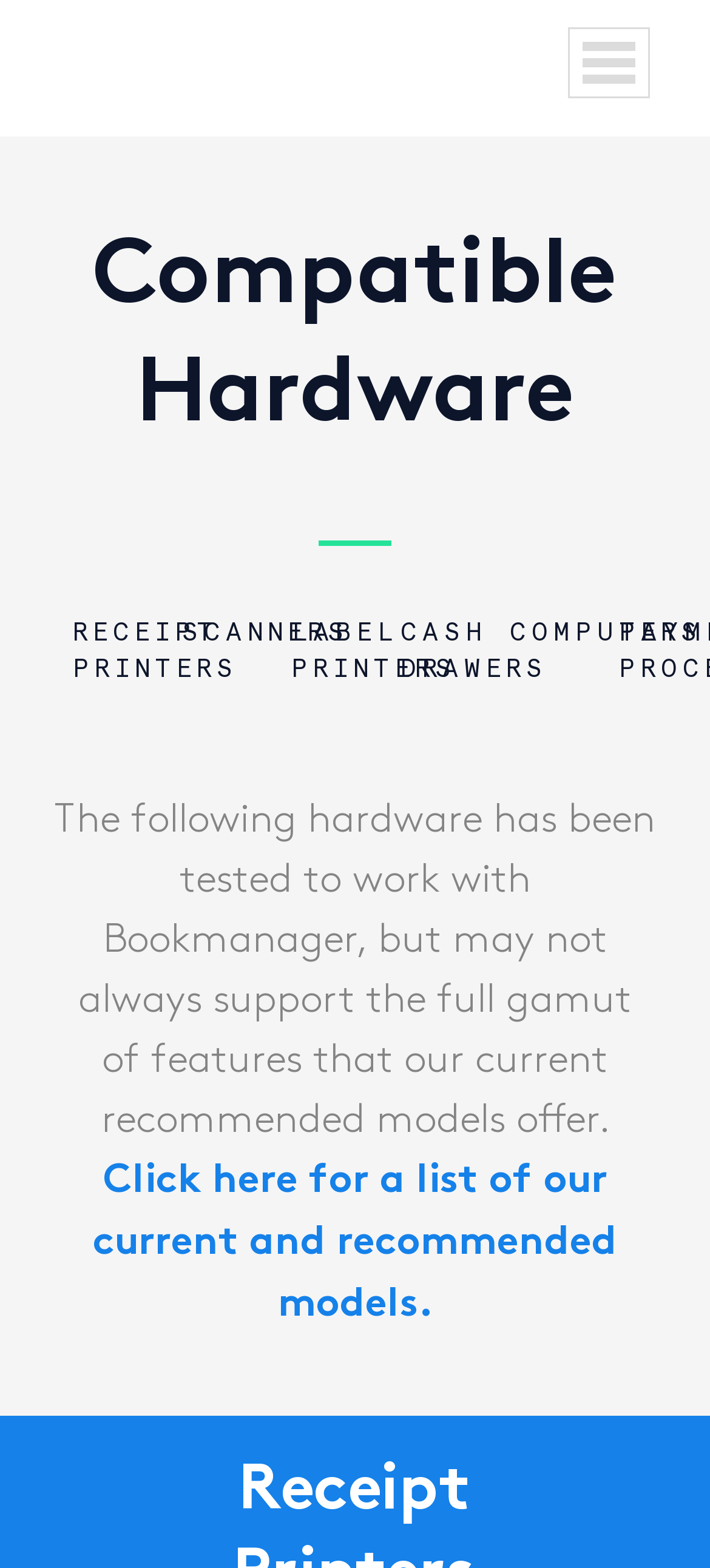Describe all significant elements and features of the webpage.

The webpage is about Bookmanager compatible hardware. At the top, there is a heading that reads "Compatible Hardware". Below this heading, there are five categories of hardware listed horizontally: "RECEIPT PRINTERS", "SCANNERS", "LABEL PRINTERS", "CASH DRAWERS", and "COMPUTERS". 

Underneath these categories, there is a paragraph of text that explains that the listed hardware has been tested to work with Bookmanager, but may not always support the full range of features that the current recommended models offer. This paragraph also contains a link to a list of current and recommended models, which is positioned at the end of the paragraph.